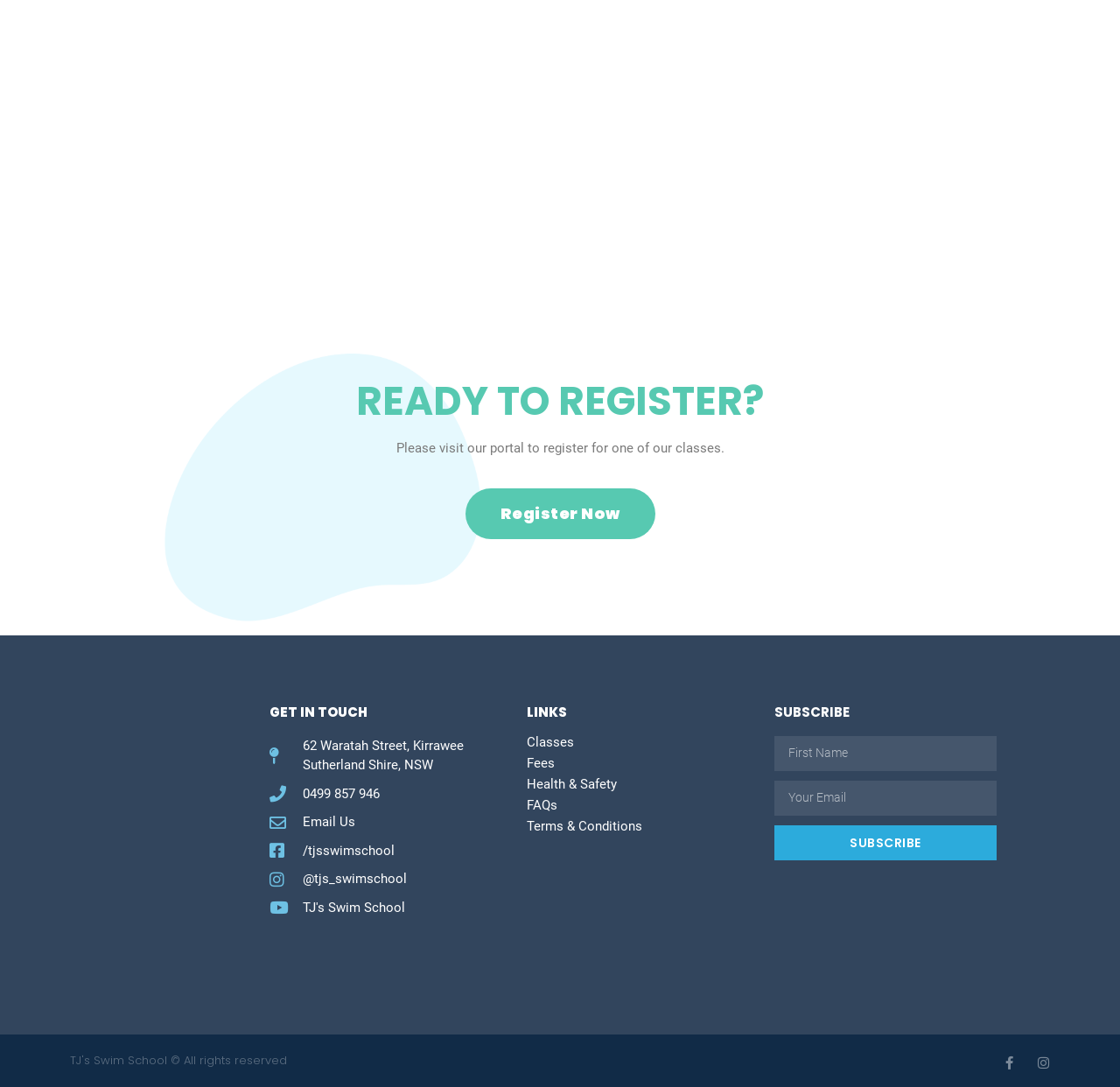How can you contact TJ's Swim School?
Please give a detailed and elaborate answer to the question based on the image.

The webpage provides several ways to contact TJ's Swim School, including a phone number, email address, and social media links, all of which are listed under the 'GET IN TOUCH' heading.